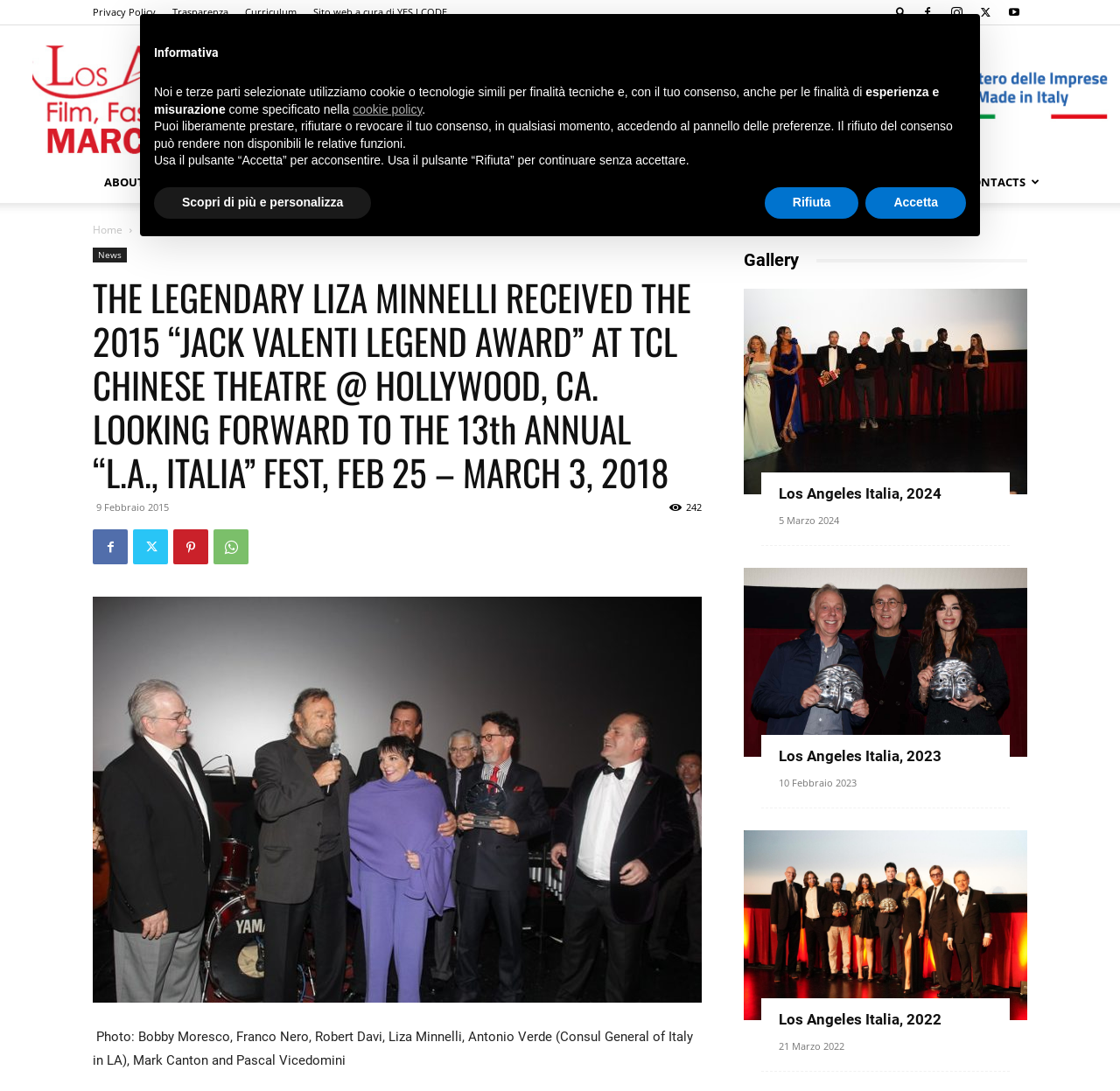Please determine the bounding box coordinates of the area that needs to be clicked to complete this task: 'Click the 'Search' button'. The coordinates must be four float numbers between 0 and 1, formatted as [left, top, right, bottom].

[0.793, 0.005, 0.816, 0.017]